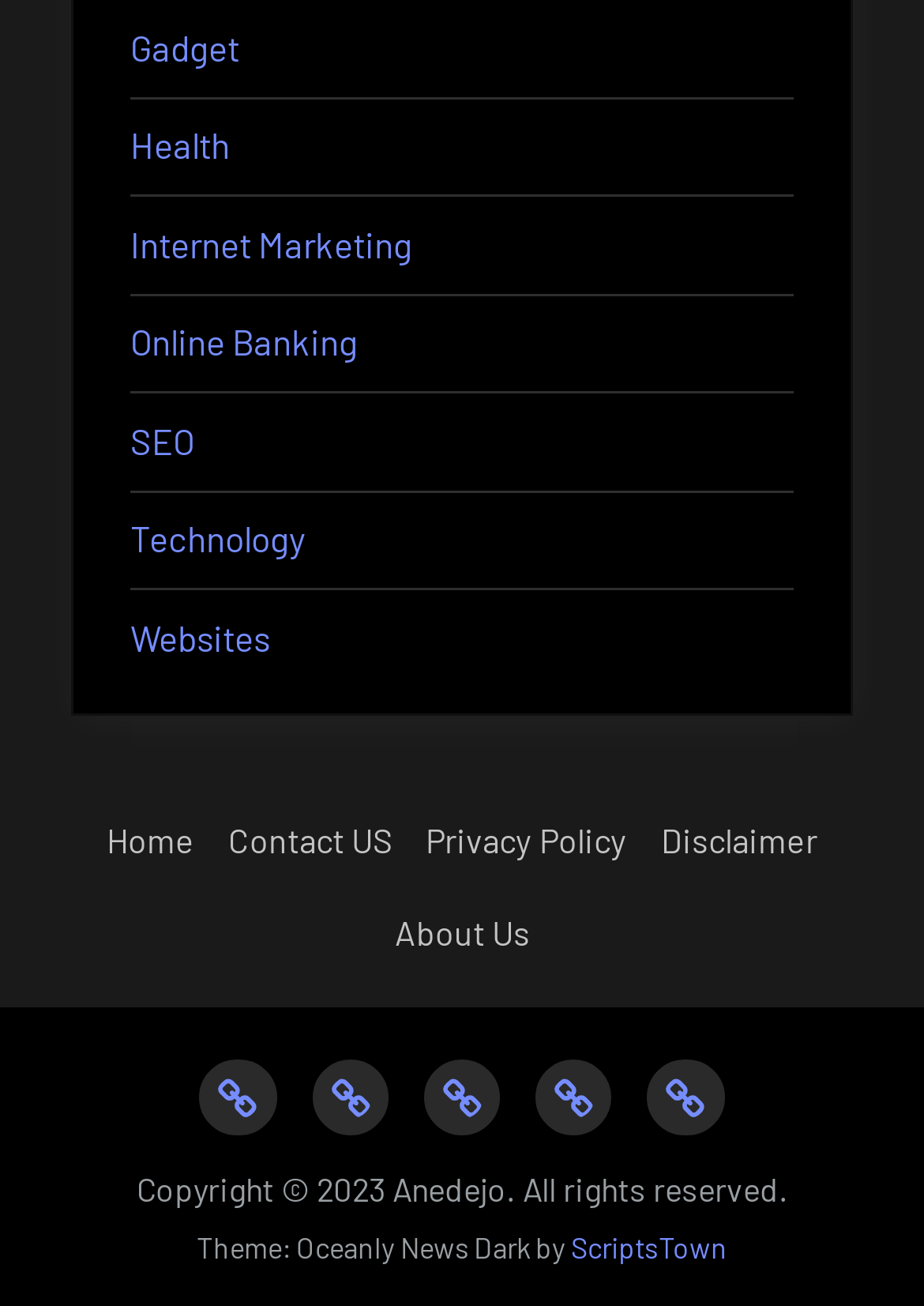Please determine the bounding box coordinates of the element's region to click in order to carry out the following instruction: "Check Copyright information". The coordinates should be four float numbers between 0 and 1, i.e., [left, top, right, bottom].

[0.147, 0.894, 0.853, 0.925]